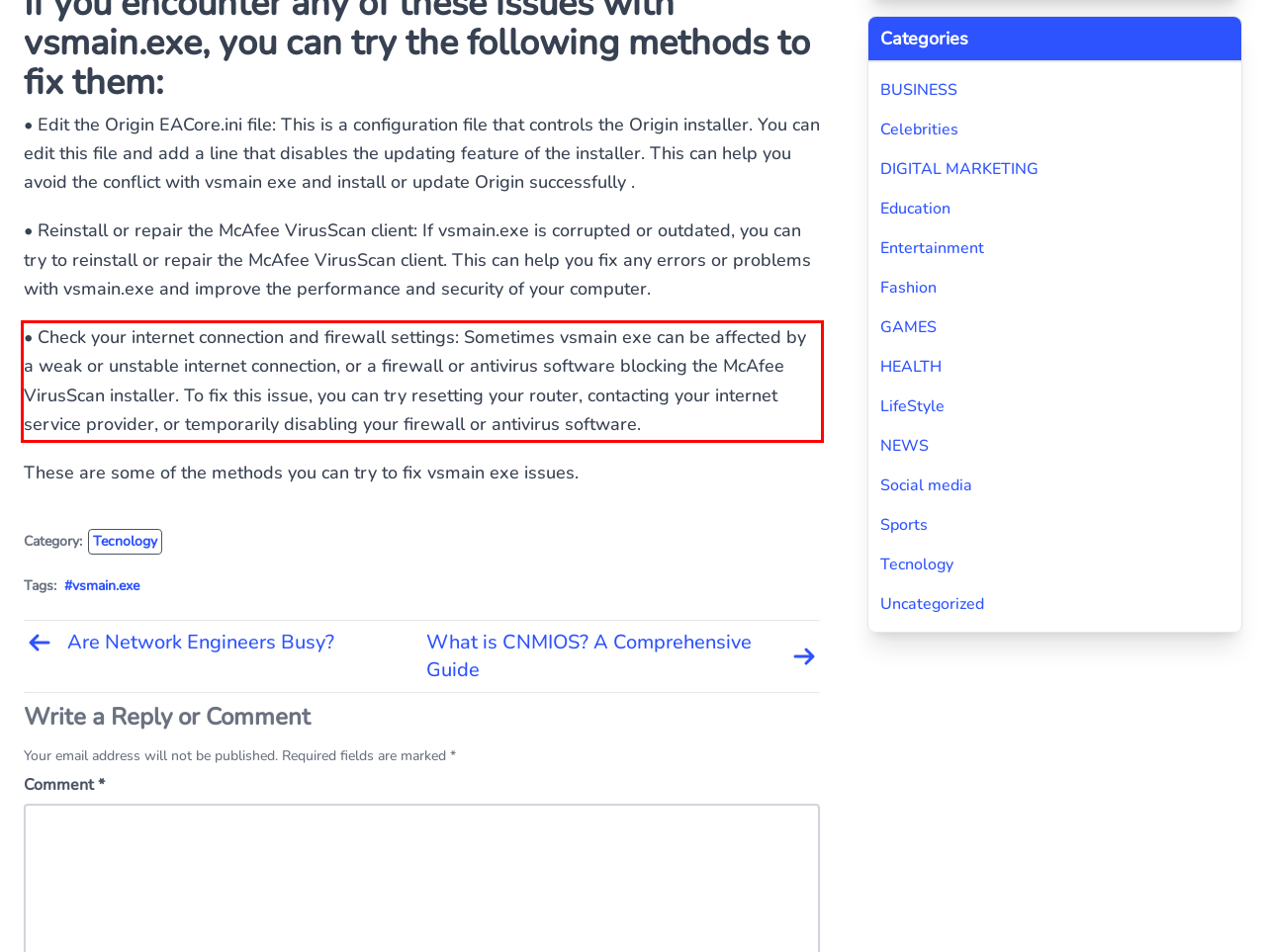Please examine the webpage screenshot and extract the text within the red bounding box using OCR.

• Check your internet connection and firewall settings: Sometimes vsmain exe can be affected by a weak or unstable internet connection, or a firewall or antivirus software blocking the McAfee VirusScan installer. To fix this issue, you can try resetting your router, contacting your internet service provider, or temporarily disabling your firewall or antivirus software.